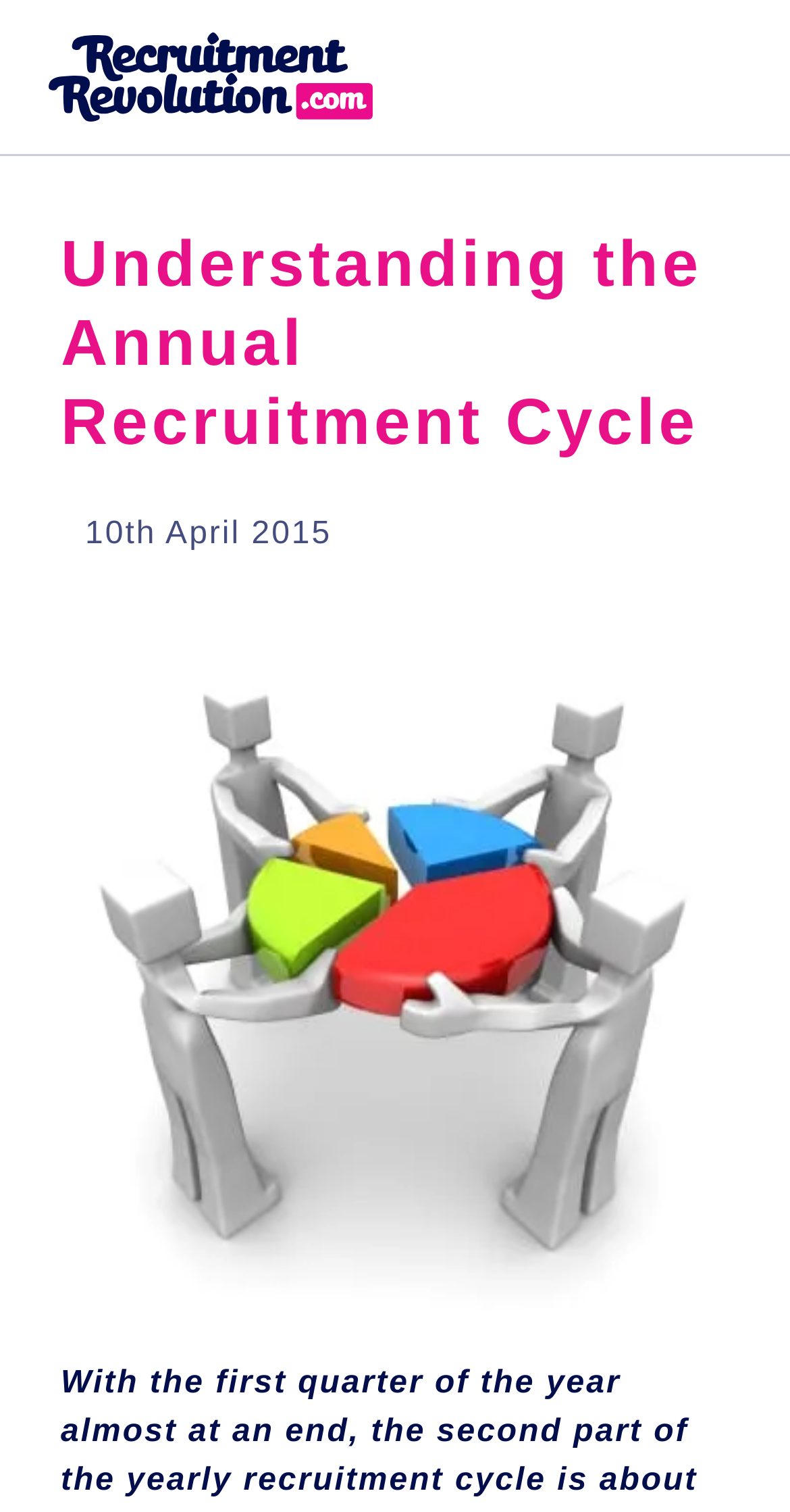Extract the bounding box coordinates for the UI element described by the text: "aria-label="Toggle navigation"". The coordinates should be in the form of [left, top, right, bottom] with values between 0 and 1.

[0.856, 0.029, 0.938, 0.072]